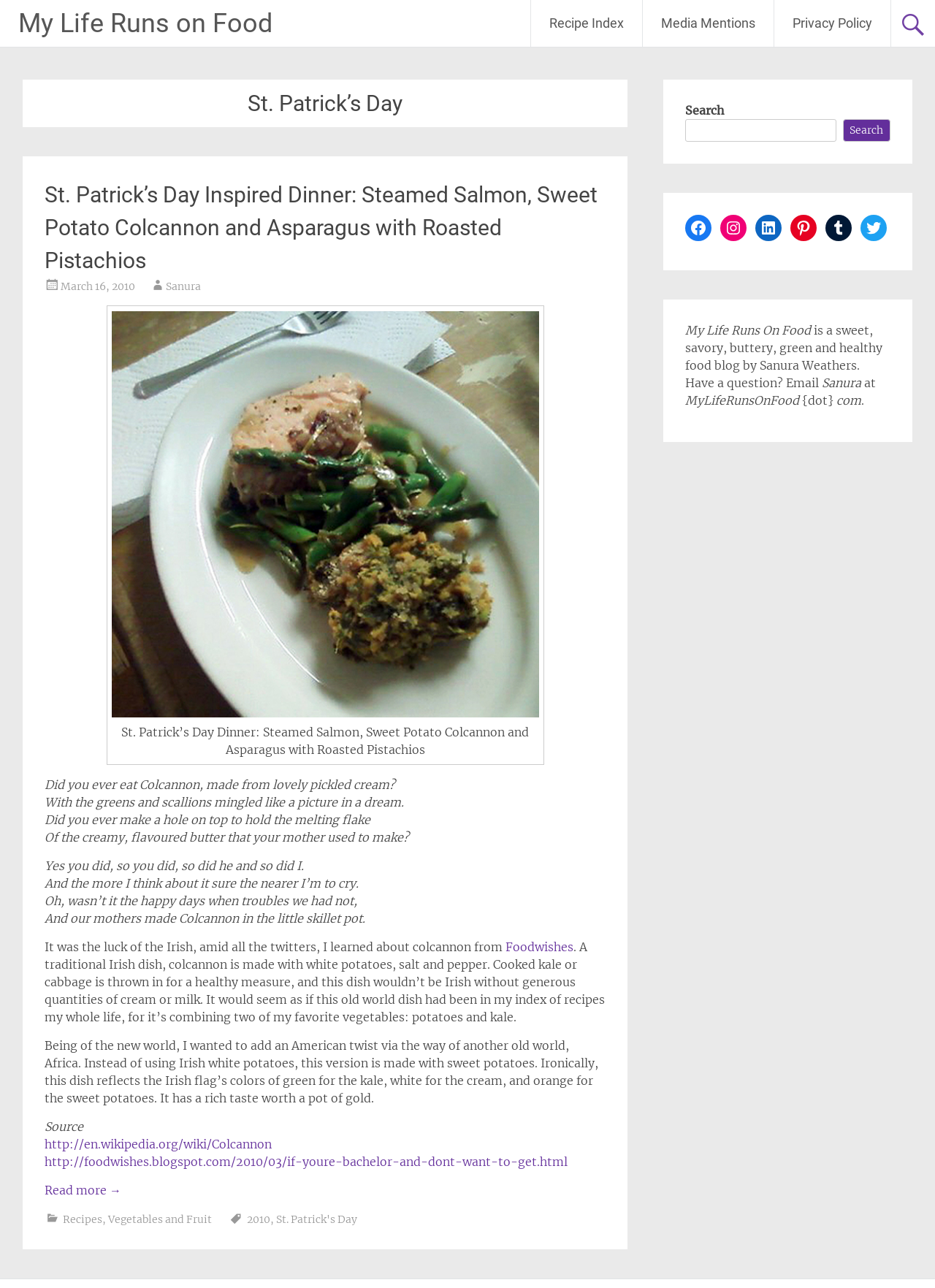Using details from the image, please answer the following question comprehensively:
What is the name of the author of the blog?

I found the answer by looking at the footer section of the webpage, where it says 'My Life Runs On Food is a sweet, savory, buttery, green and healthy food blog by Sanura Weathers'.